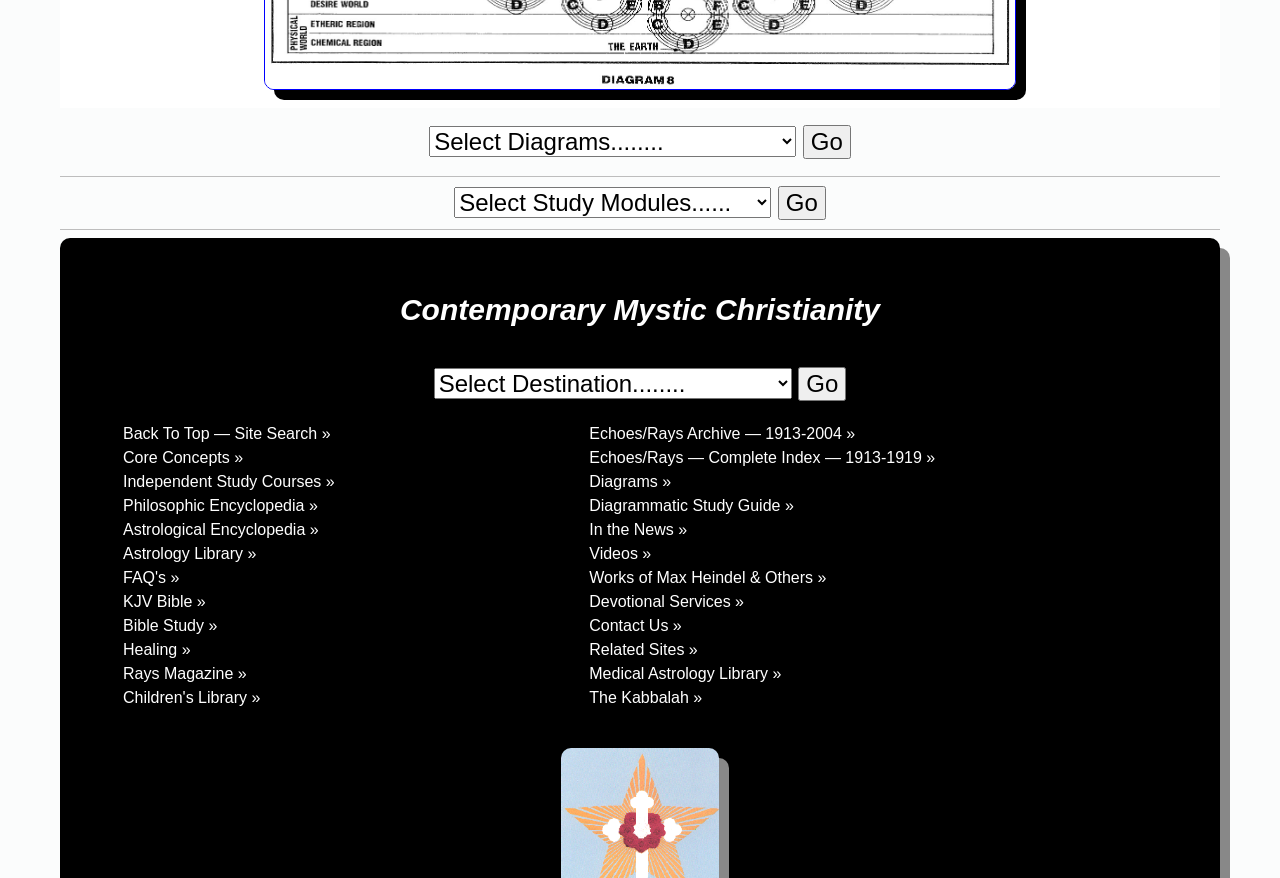Please respond in a single word or phrase: 
What is the purpose of the comboboxes?

Select destinations